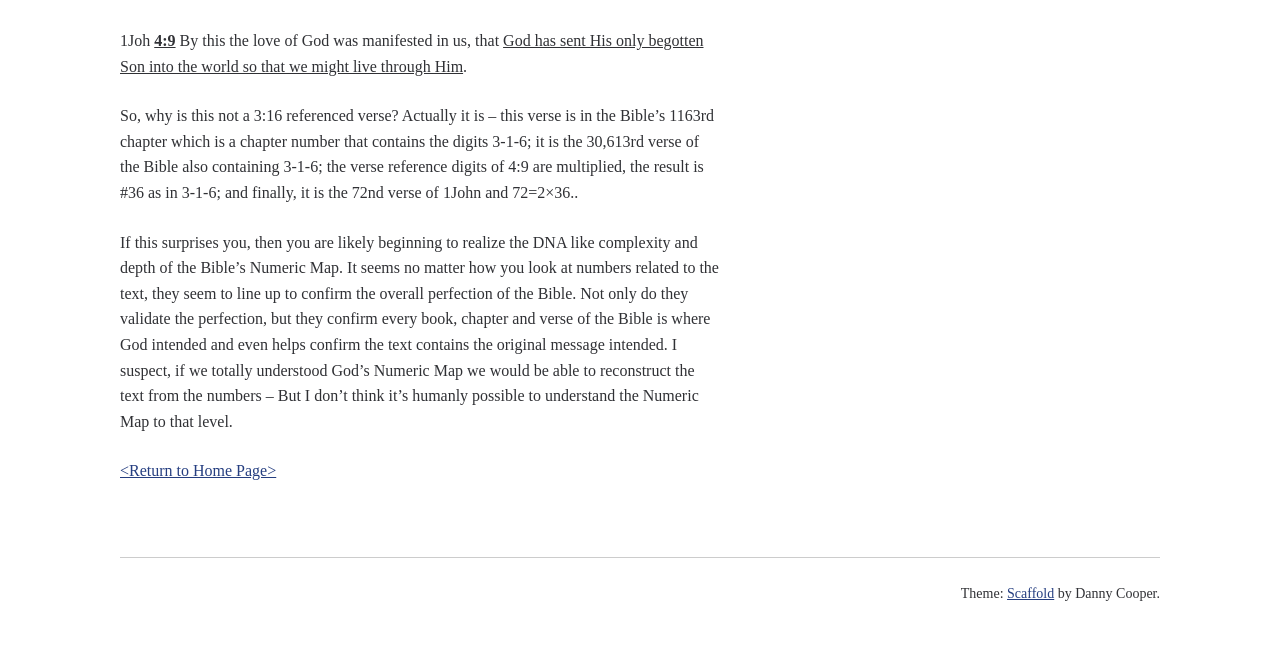What is the position of the verse in 1John? Examine the screenshot and reply using just one word or a brief phrase.

72nd